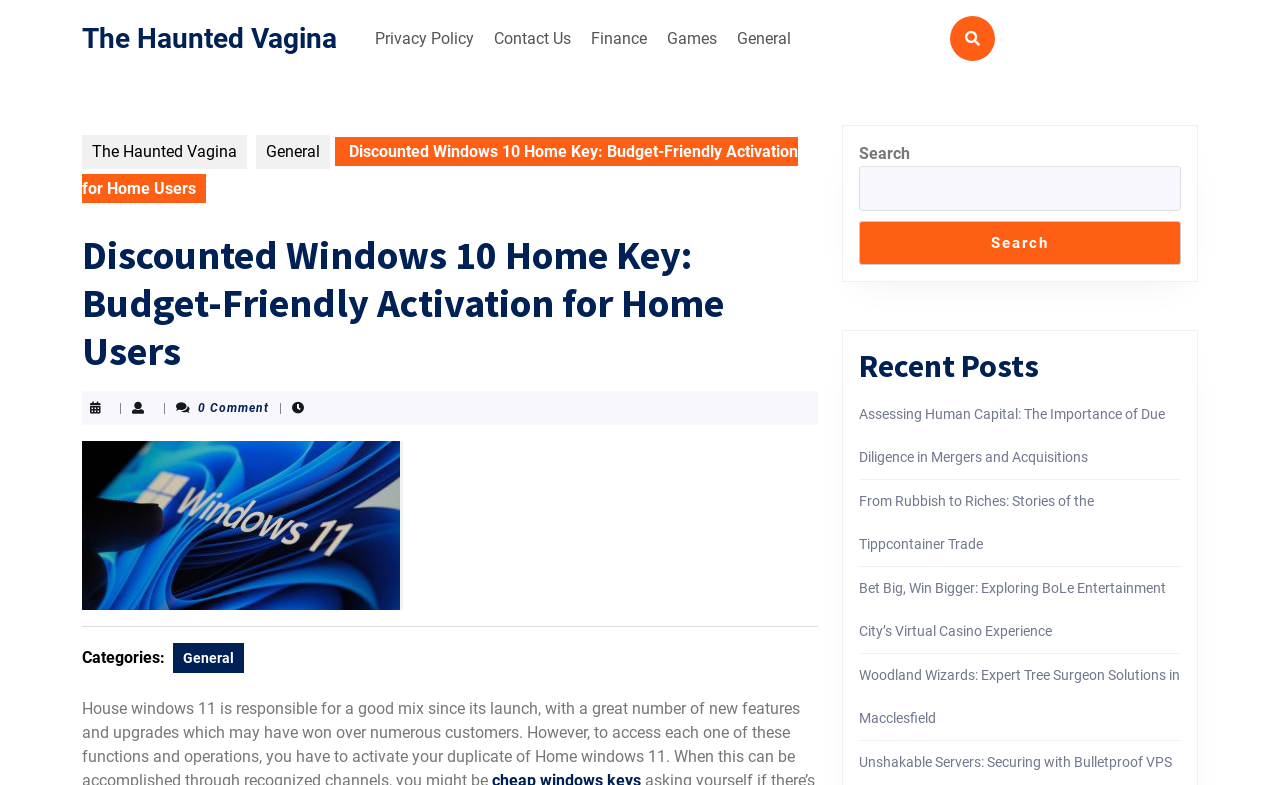Indicate the bounding box coordinates of the clickable region to achieve the following instruction: "Click on the 'Privacy Policy' link."

[0.287, 0.024, 0.377, 0.075]